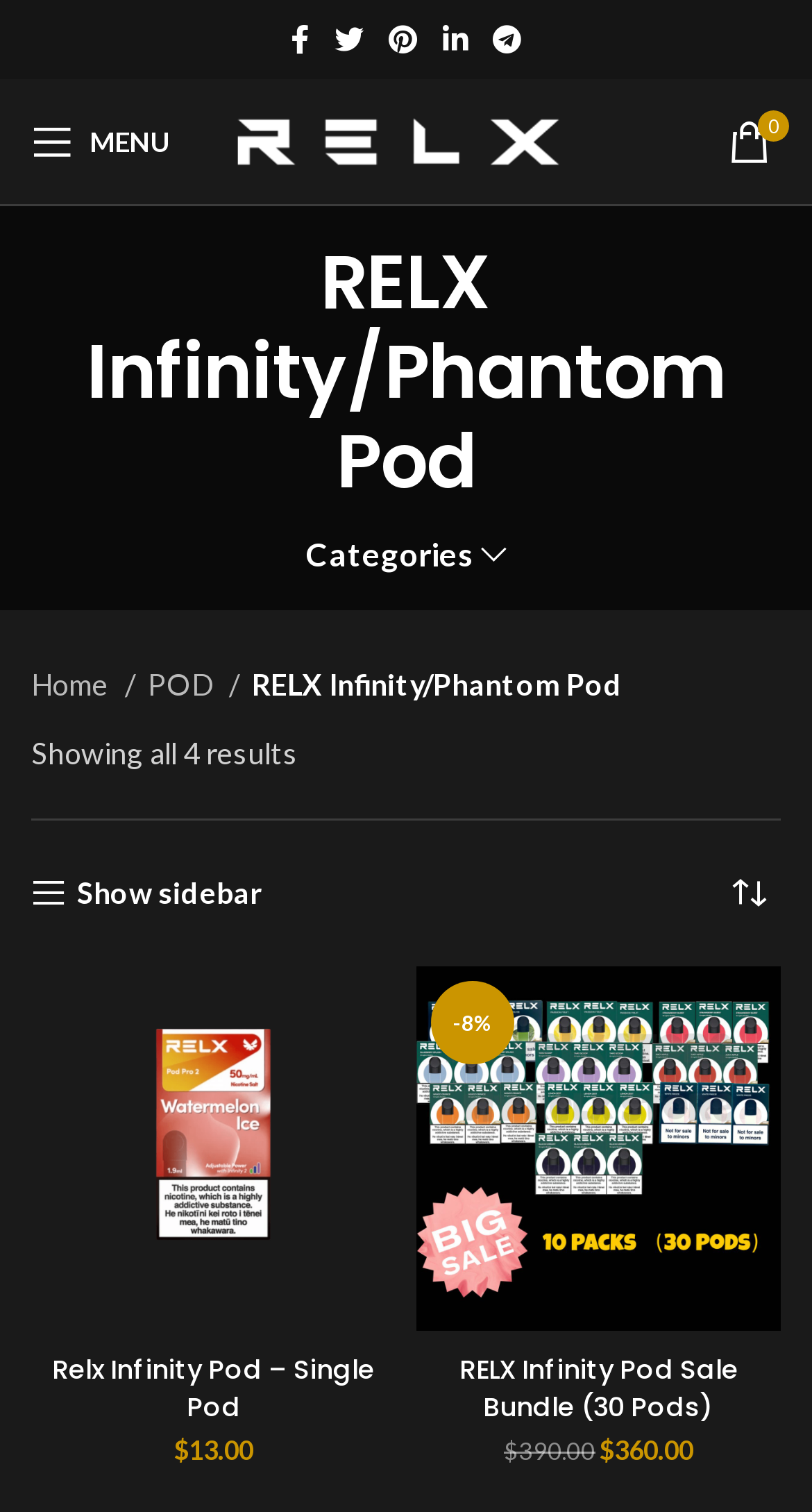Identify the bounding box coordinates for the region of the element that should be clicked to carry out the instruction: "View Relx Infinity Pod – Single Pod". The bounding box coordinates should be four float numbers between 0 and 1, i.e., [left, top, right, bottom].

[0.064, 0.894, 0.462, 0.942]